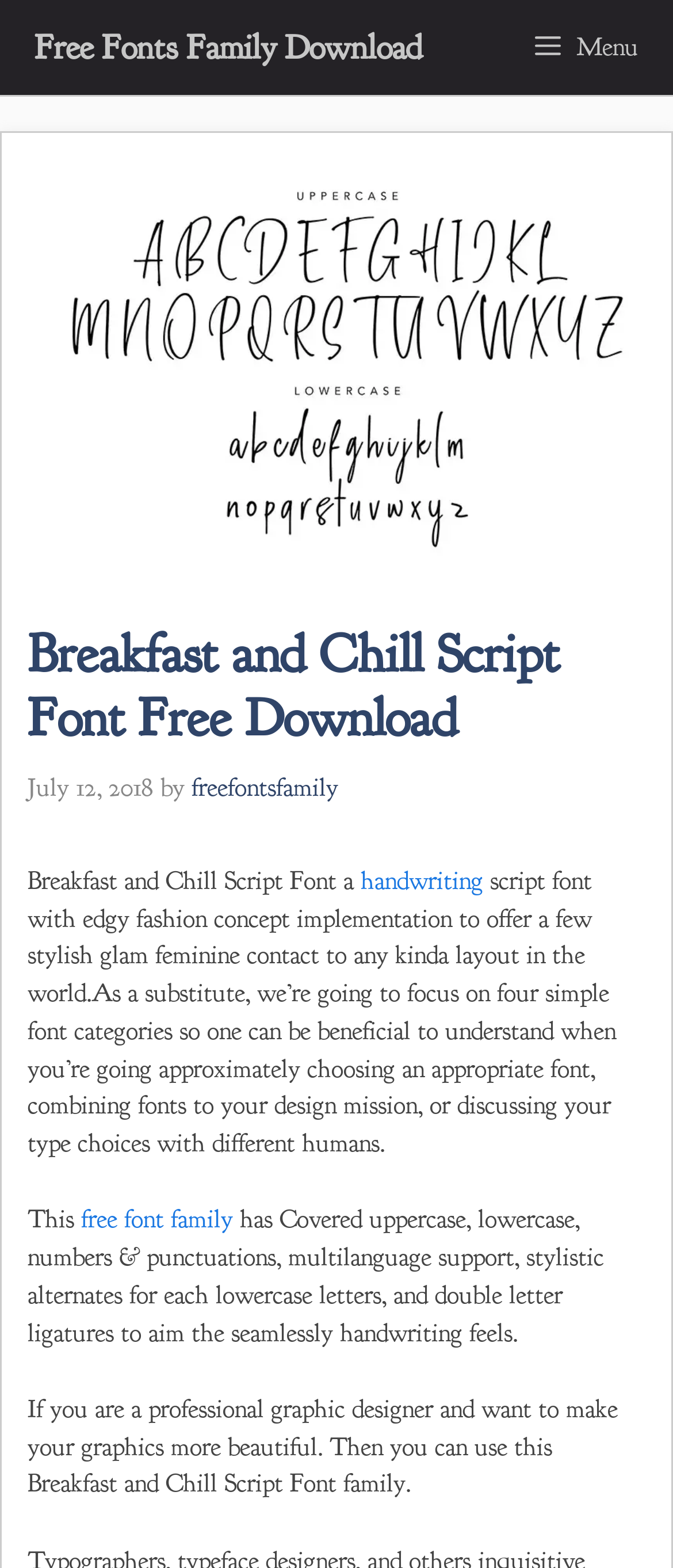Answer the question using only a single word or phrase: 
What file formats are available for downloading Breakfast and Chill Script Font?

OTF, TTF, ZIP